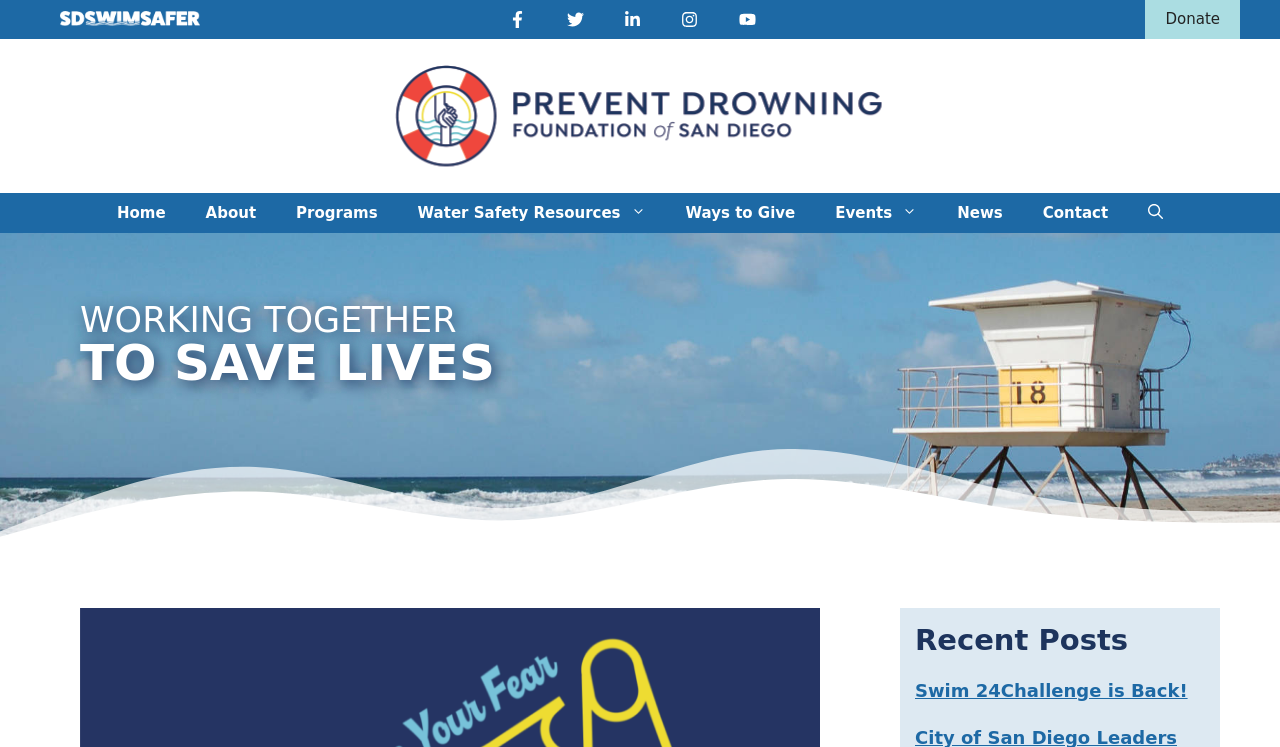Please specify the bounding box coordinates of the region to click in order to perform the following instruction: "Learn more about the Swim 24Challenge".

[0.715, 0.911, 0.928, 0.939]